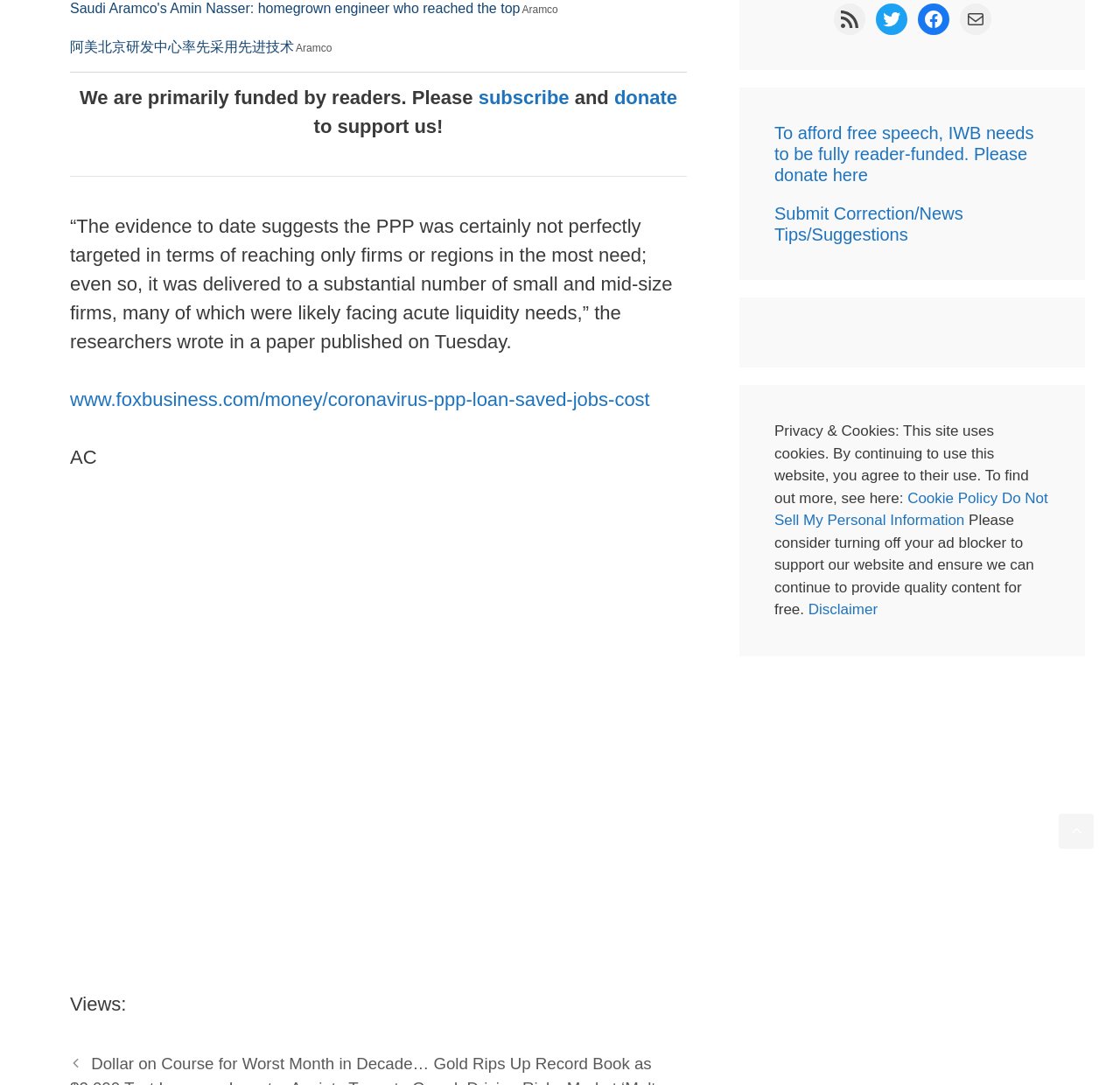Identify the bounding box coordinates for the element that needs to be clicked to fulfill this instruction: "Scroll back to top". Provide the coordinates in the format of four float numbers between 0 and 1: [left, top, right, bottom].

[0.945, 0.75, 0.977, 0.782]